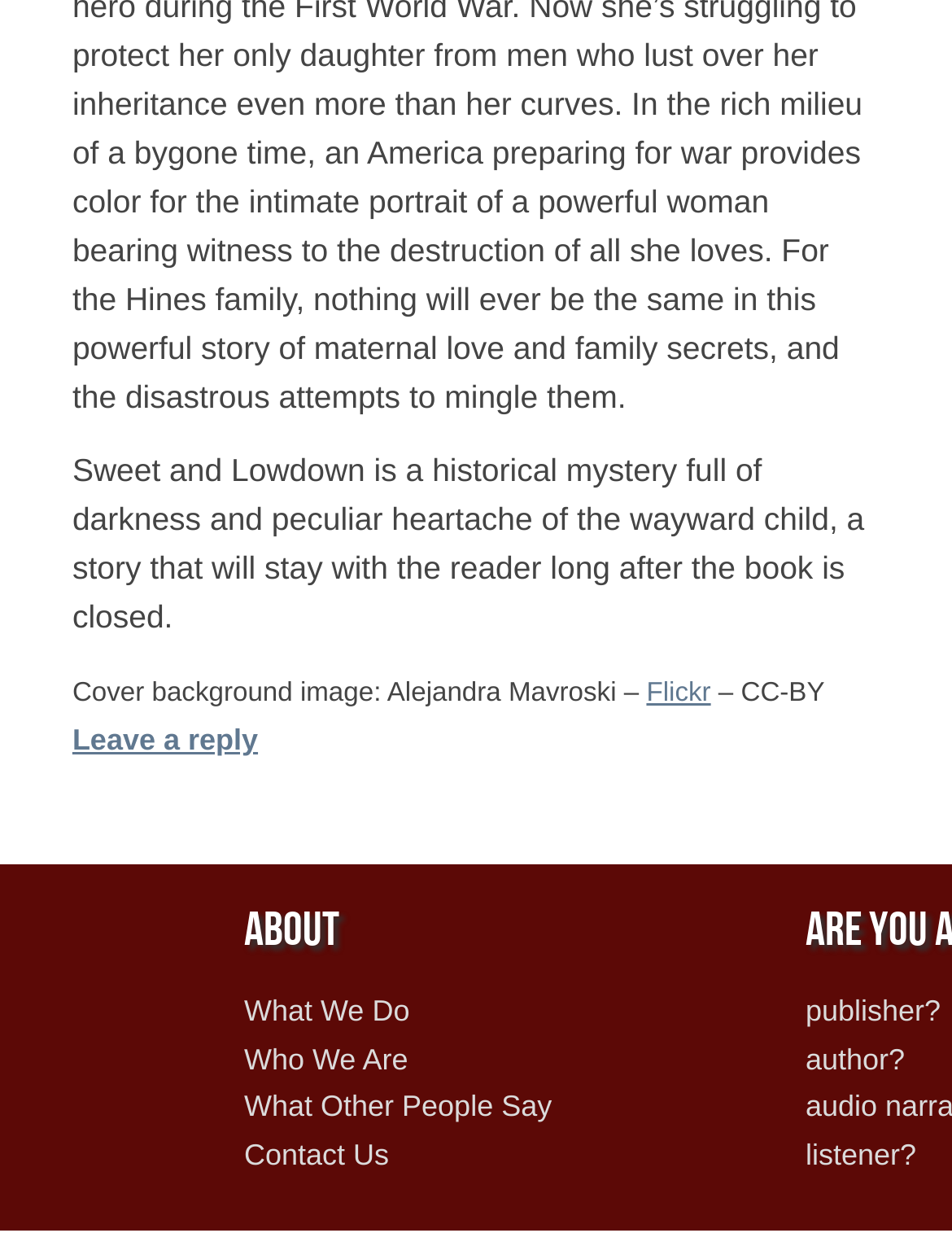What can you do on this webpage?
Look at the screenshot and respond with one word or a short phrase.

Leave a reply